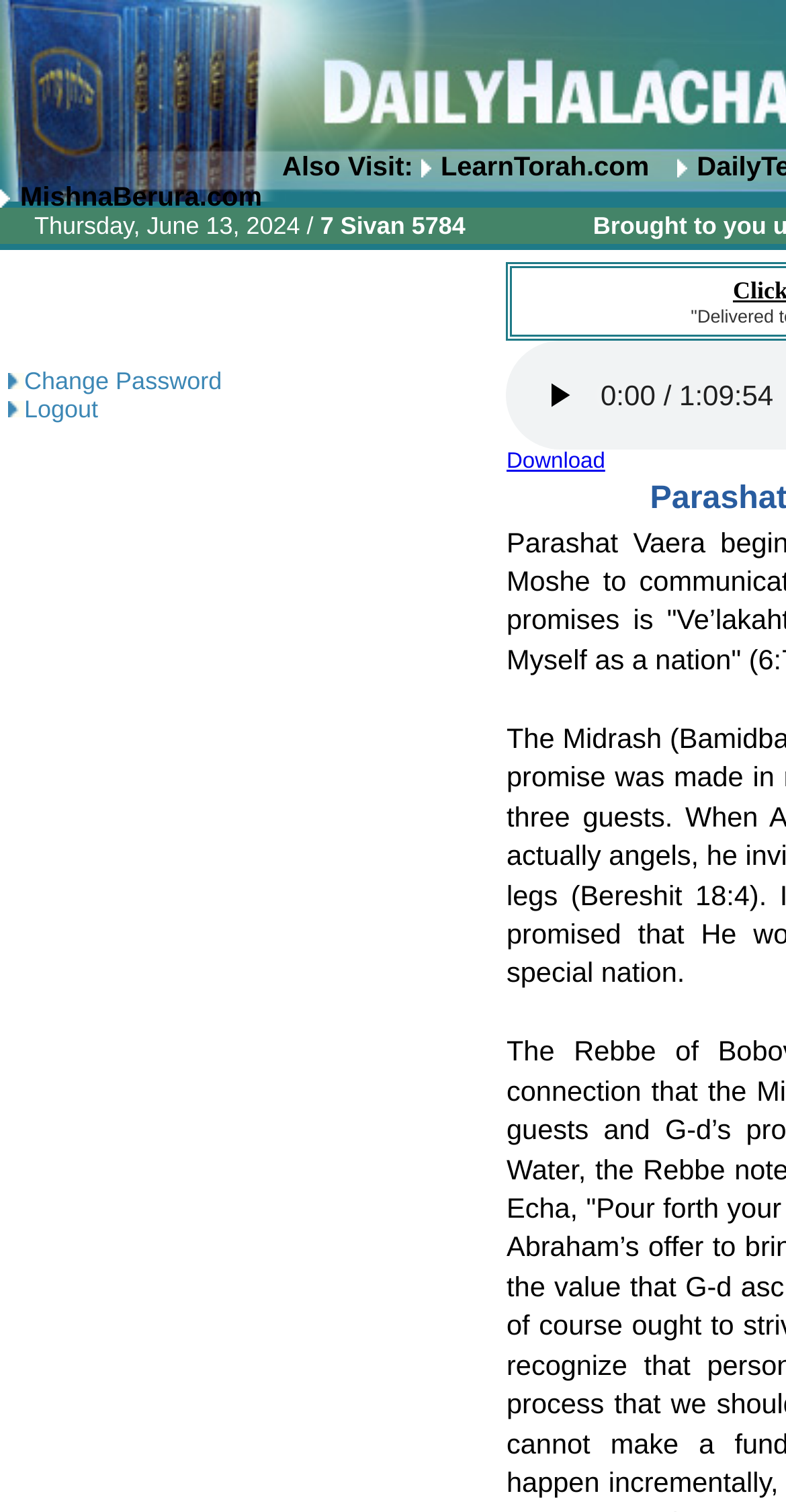How many links are there in the top section?
Offer a detailed and full explanation in response to the question.

I counted the number of link elements in the top section of the webpage and found three links: 'LearnTorah.com', 'MishnaBerura.com', and 'Also Visit:'.